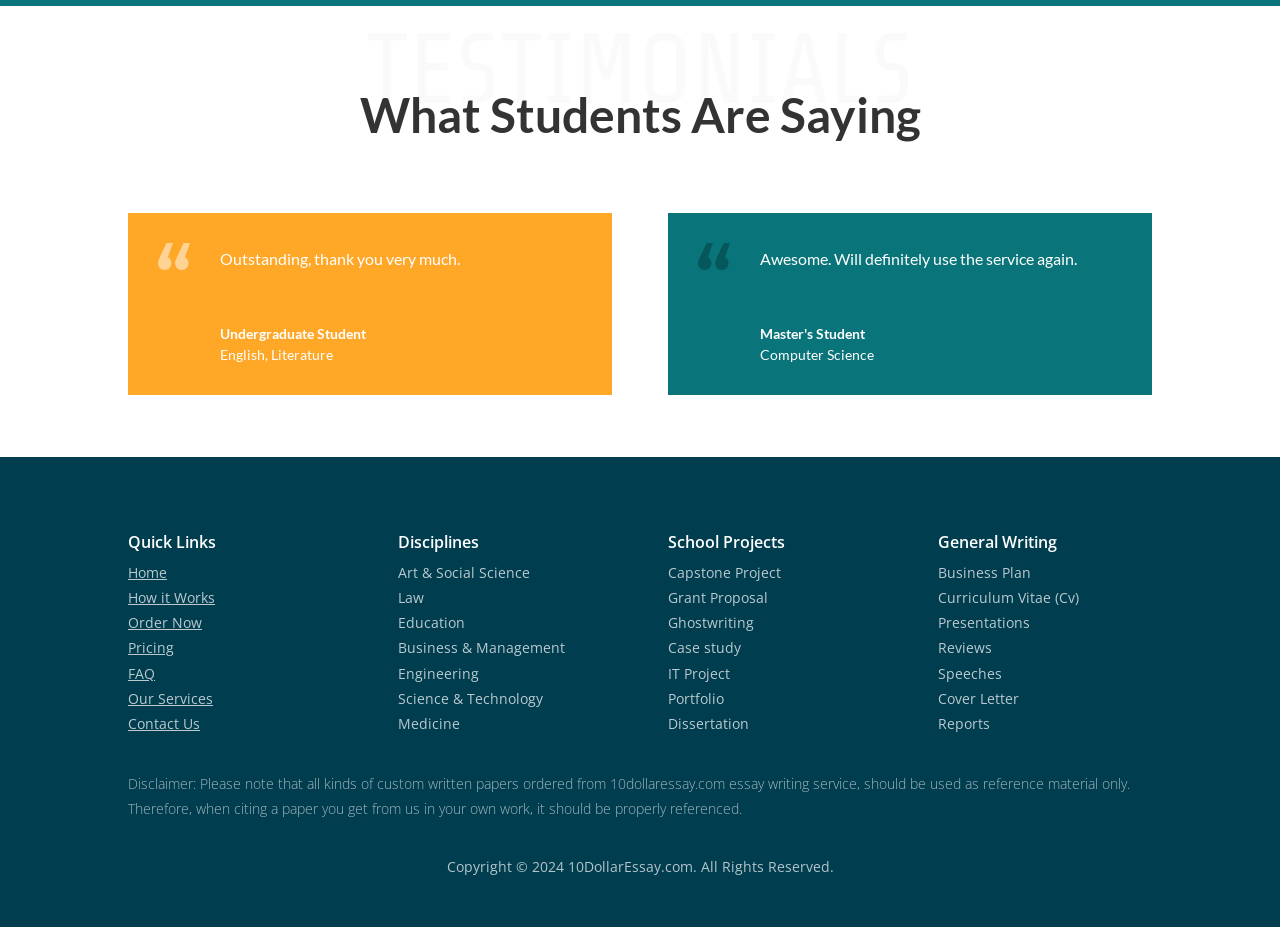How many links are there in the 'Quick Links' section?
Refer to the image and give a detailed answer to the question.

The 'Quick Links' section can be found on the webpage, and by counting the links listed under it, we can determine that there are 7 links in total, namely 'Home', 'How it Works', 'Order Now', 'Pricing', 'FAQ', 'Our Services', and 'Contact Us'.